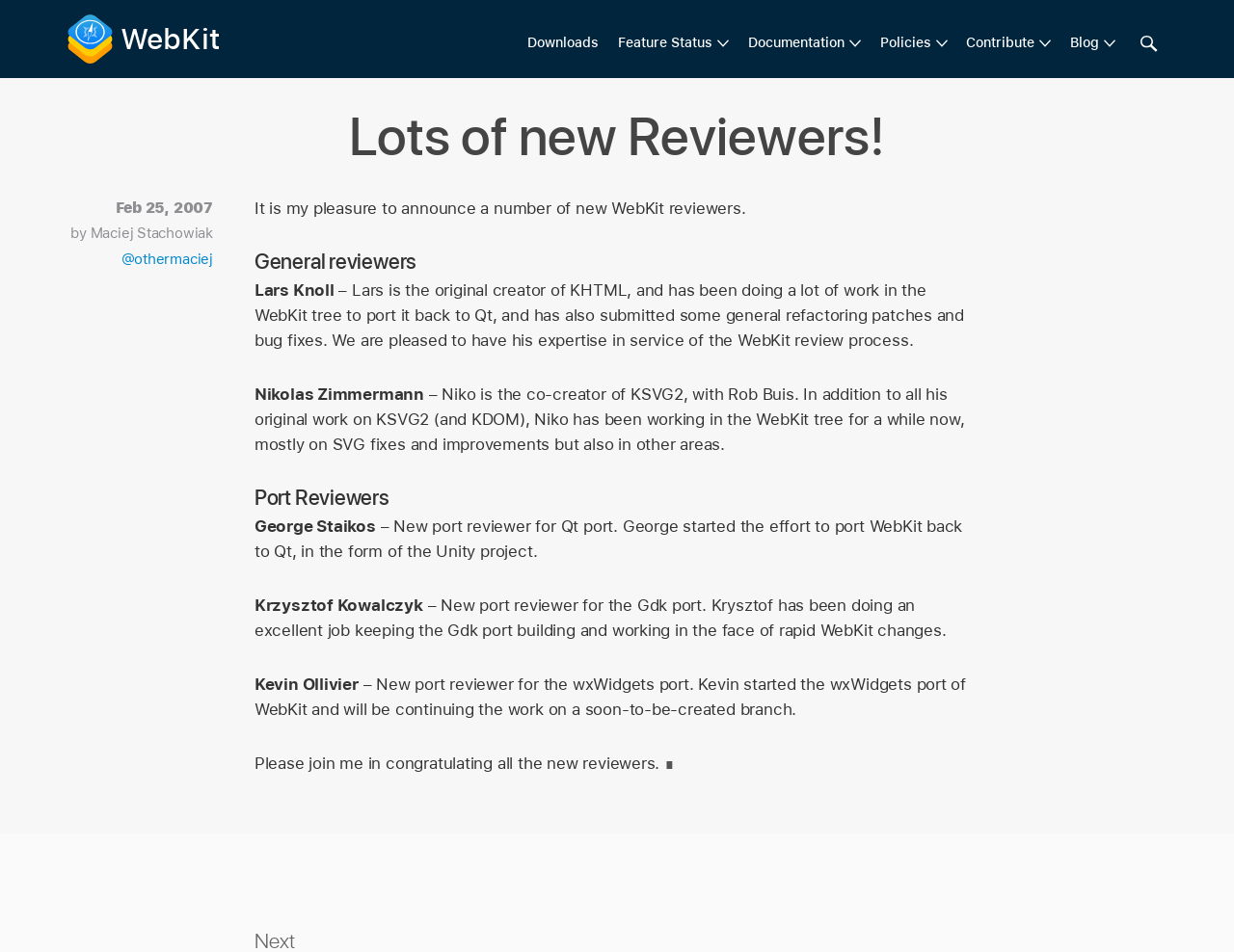Using the given description, provide the bounding box coordinates formatted as (top-left x, top-left y, bottom-right x, bottom-right y), with all values being floating point numbers between 0 and 1. Description: Feature Status

[0.501, 0.034, 0.591, 0.056]